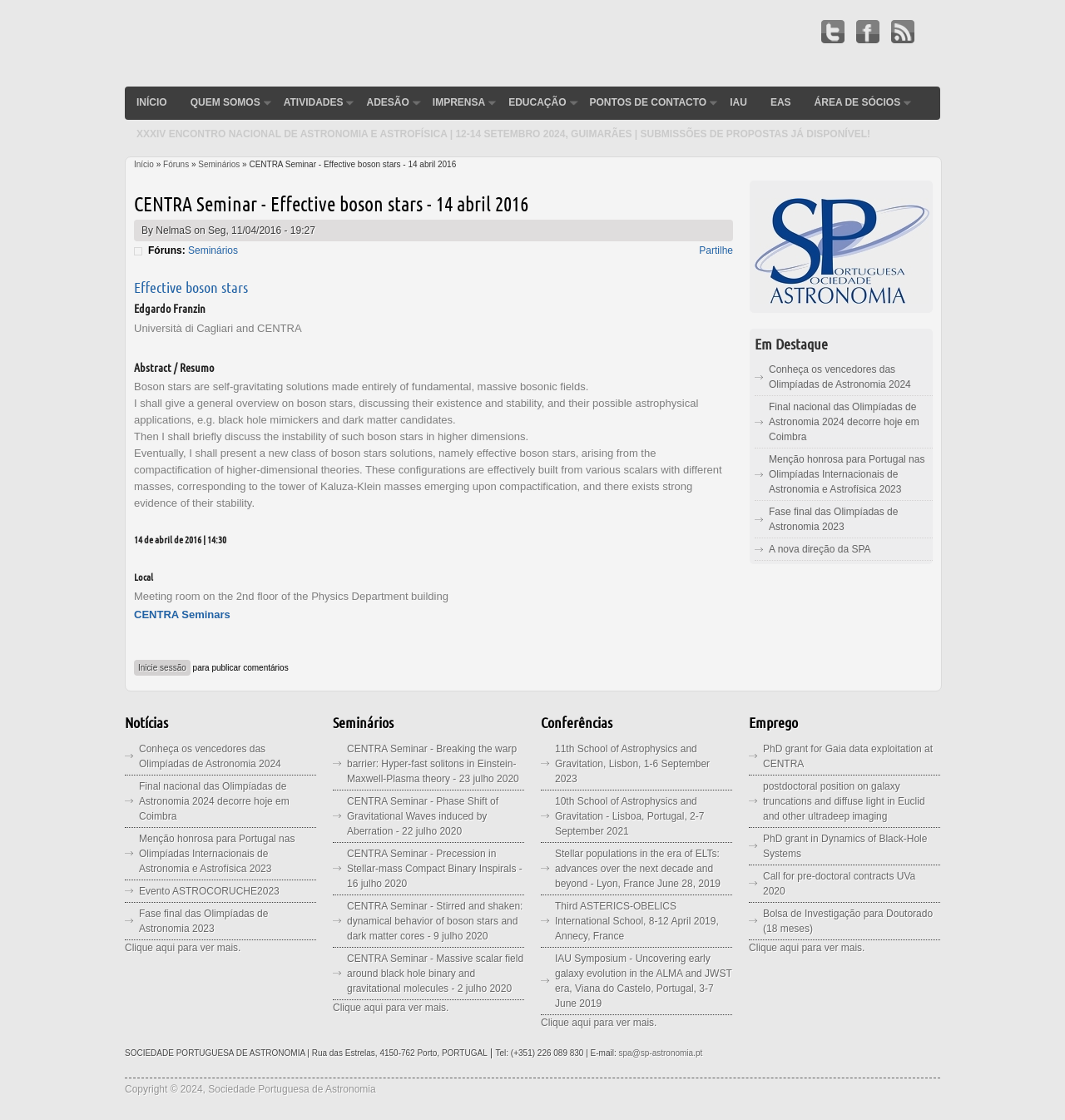Please provide the bounding box coordinates for the element that needs to be clicked to perform the following instruction: "Check the 'Notícias' section". The coordinates should be given as four float numbers between 0 and 1, i.e., [left, top, right, bottom].

[0.117, 0.631, 0.297, 0.659]